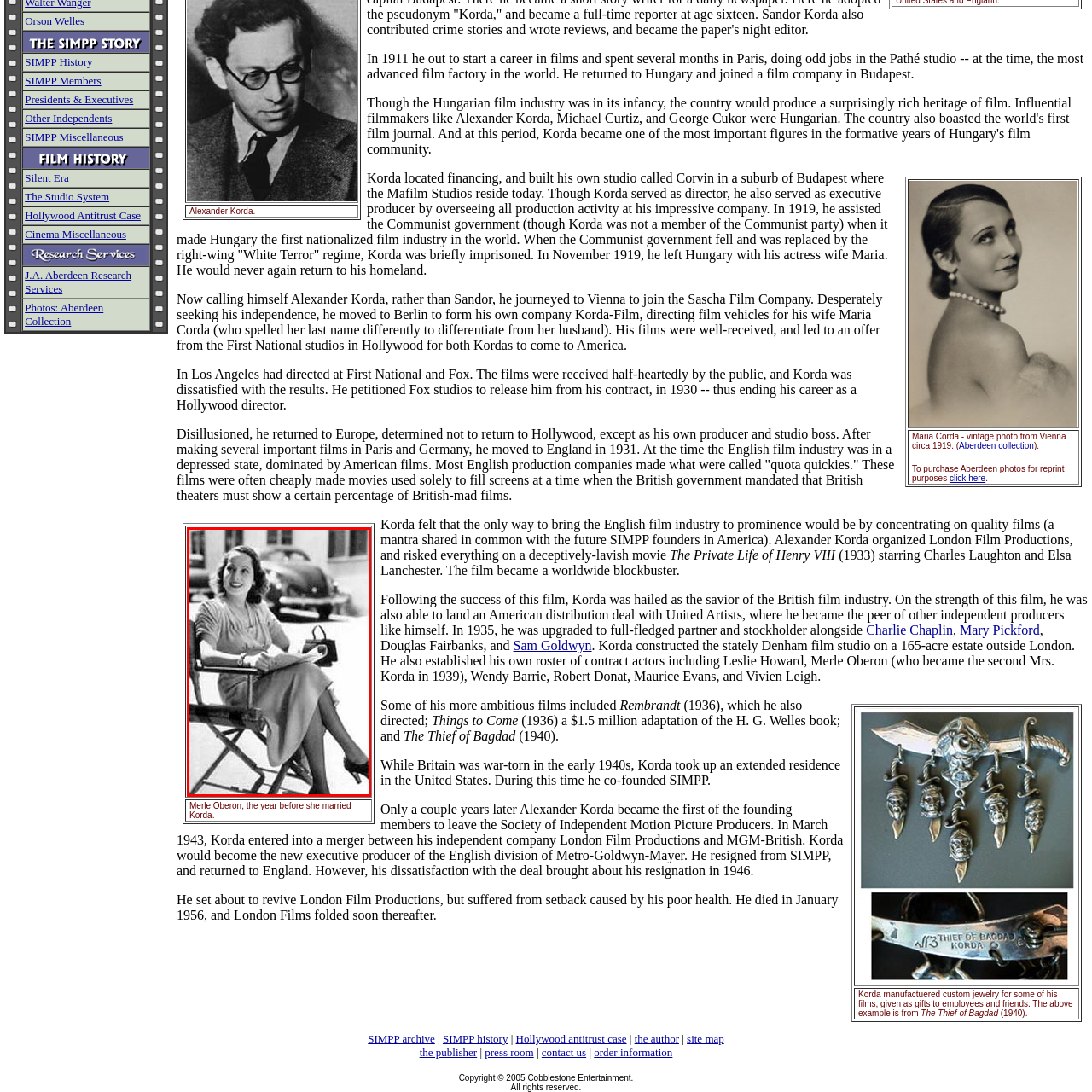What is the style of the woman's hair?  
Carefully review the image highlighted by the red outline and respond with a comprehensive answer based on the image's content.

The caption describes the woman's hair as being 'styled in soft waves', indicating a hairstyle that is gentle and flowing, rather than being tightly curled or straight.